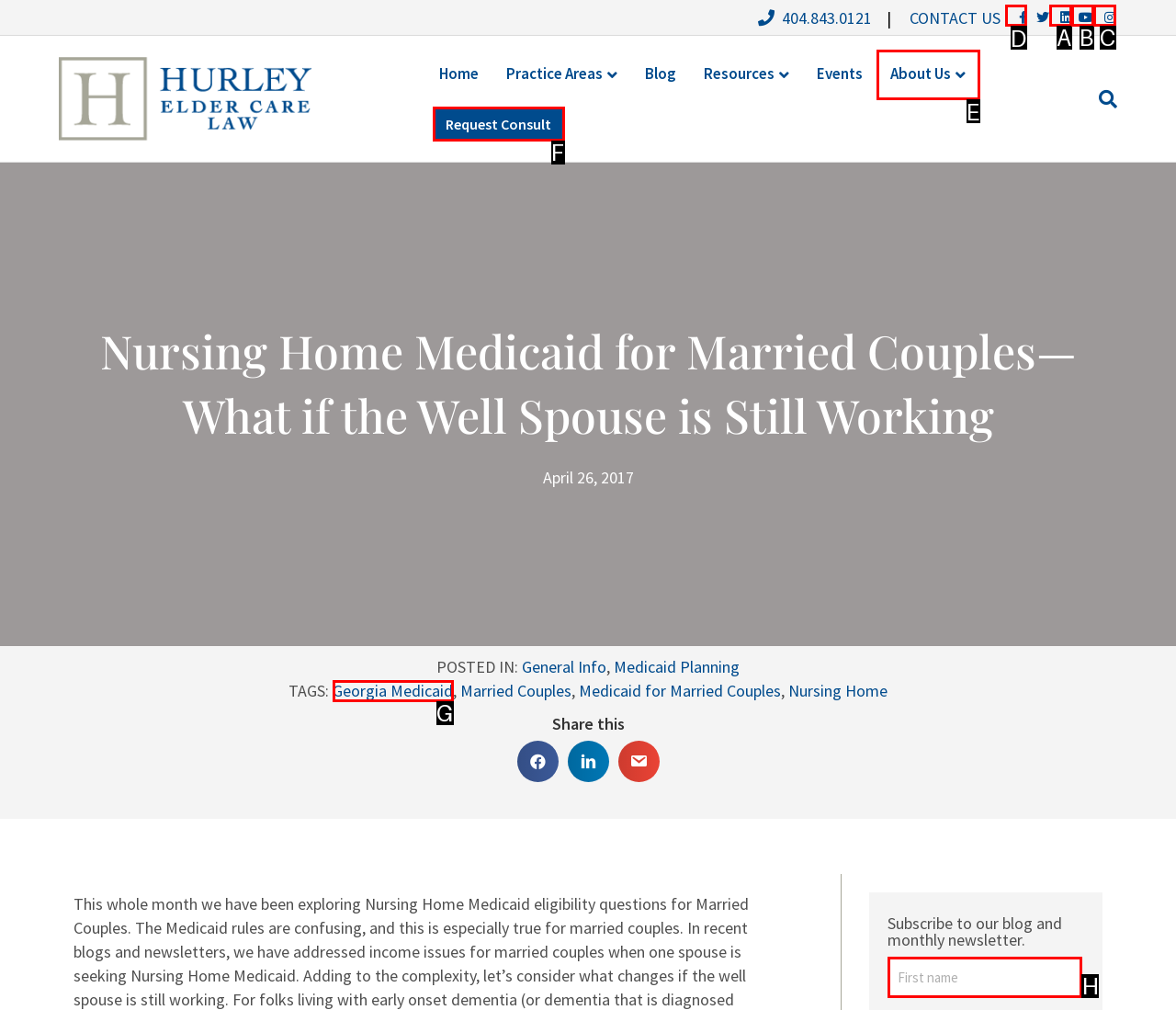Point out the HTML element I should click to achieve the following: Visit the Facebook page Reply with the letter of the selected element.

D